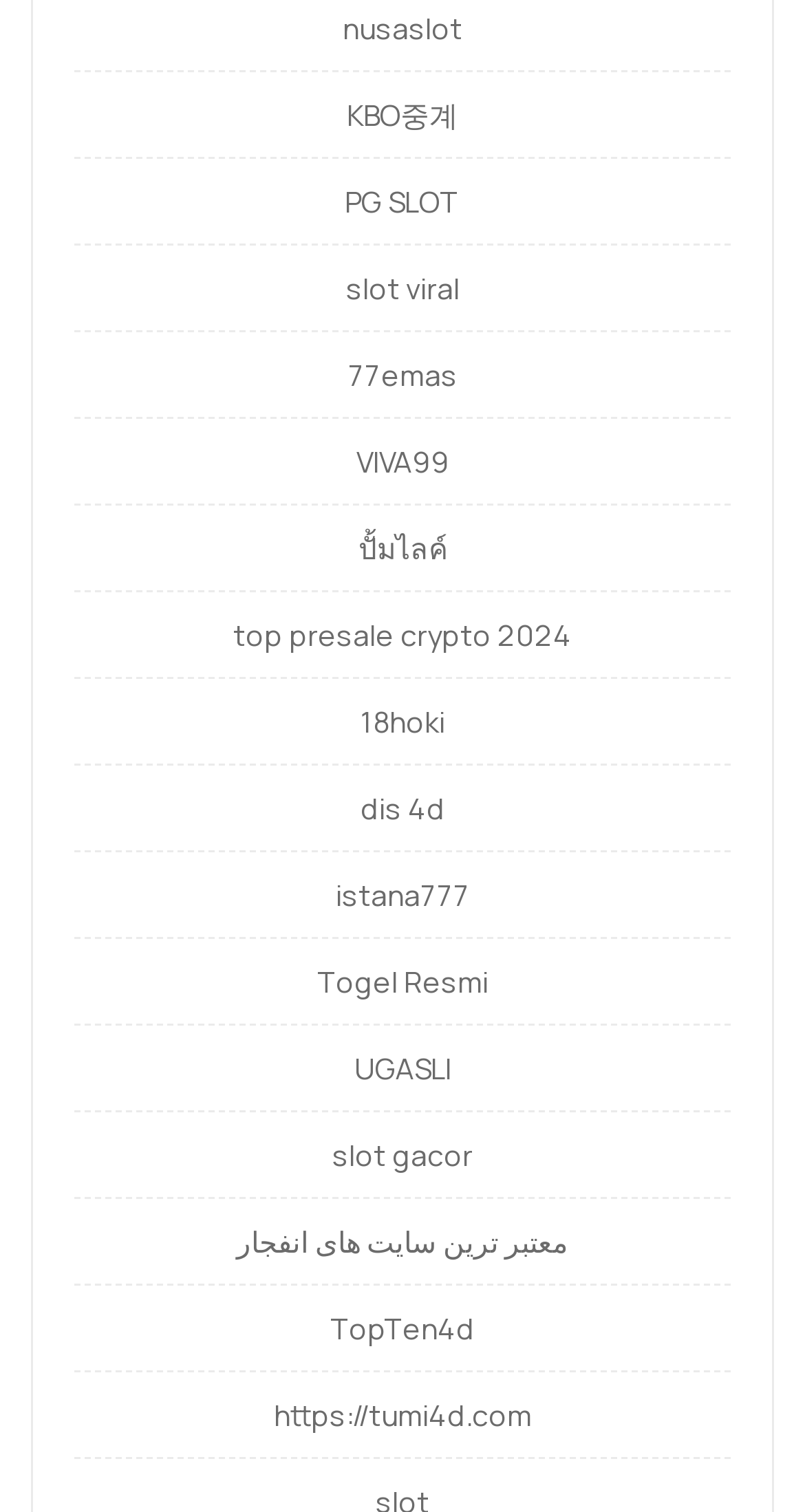Can you pinpoint the bounding box coordinates for the clickable element required for this instruction: "Visit the 'PG SLOT' page"? The coordinates should be four float numbers between 0 and 1, i.e., [left, top, right, bottom].

[0.428, 0.12, 0.572, 0.146]